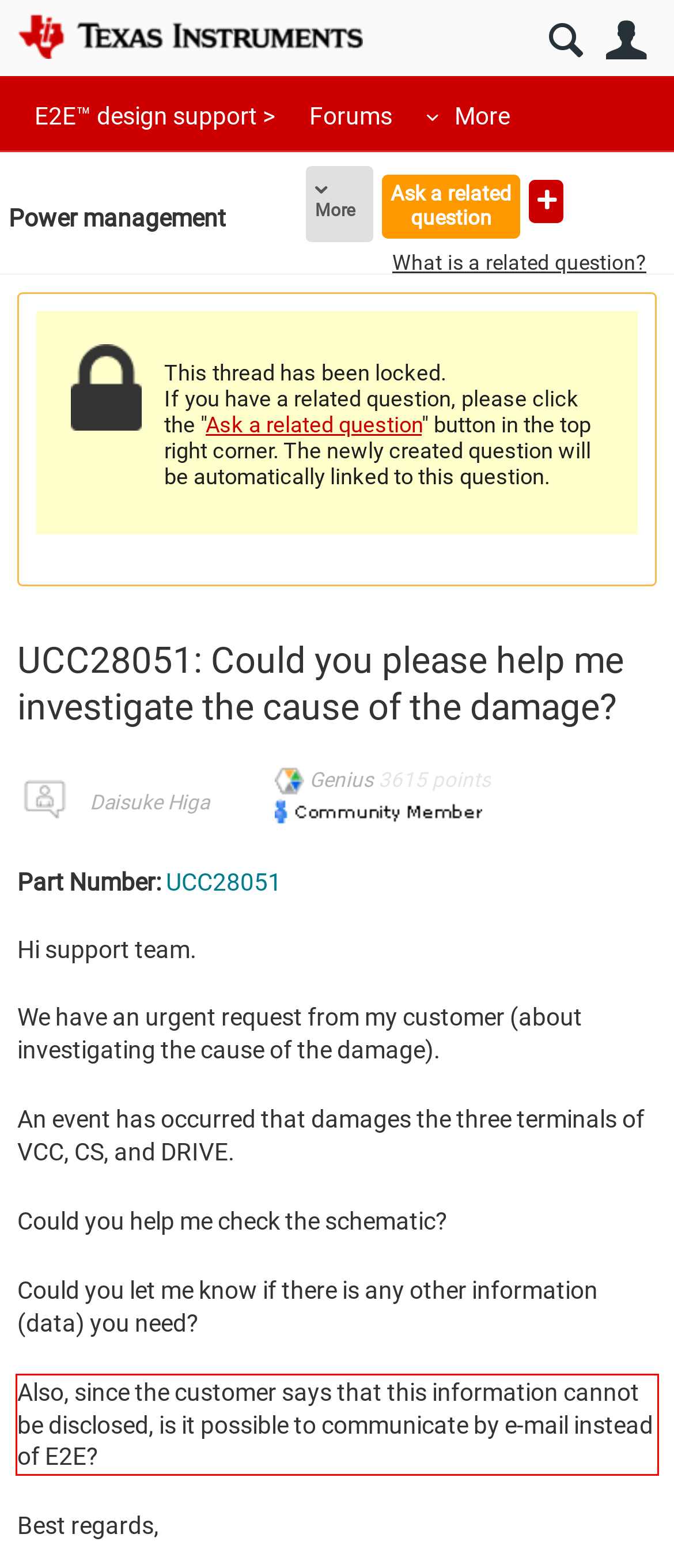You are given a webpage screenshot with a red bounding box around a UI element. Extract and generate the text inside this red bounding box.

Also, since the customer says that this information cannot be disclosed, is it possible to communicate by e-mail instead of E2E?